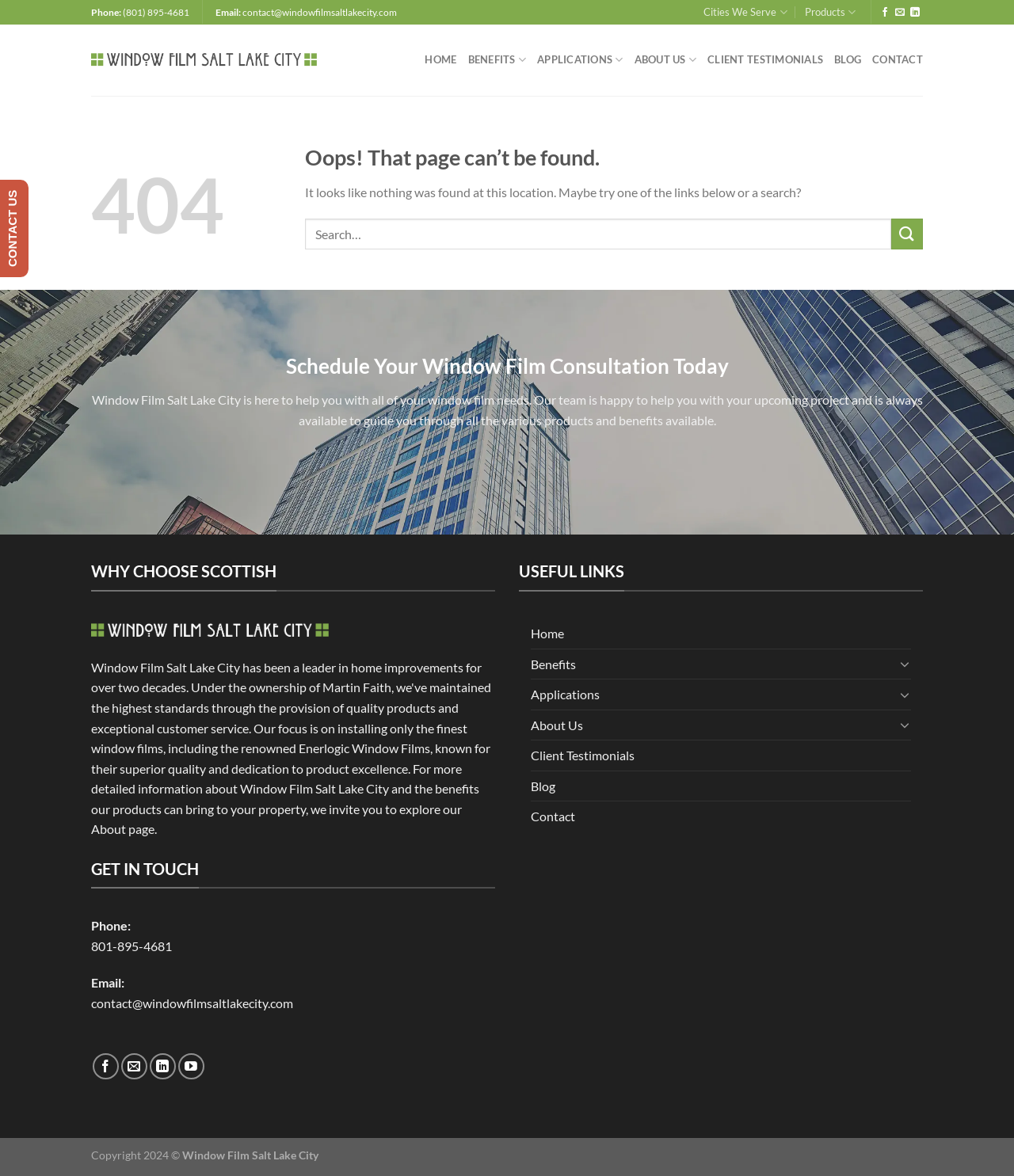Can you specify the bounding box coordinates for the region that should be clicked to fulfill this instruction: "Get in touch via email".

[0.239, 0.005, 0.391, 0.015]